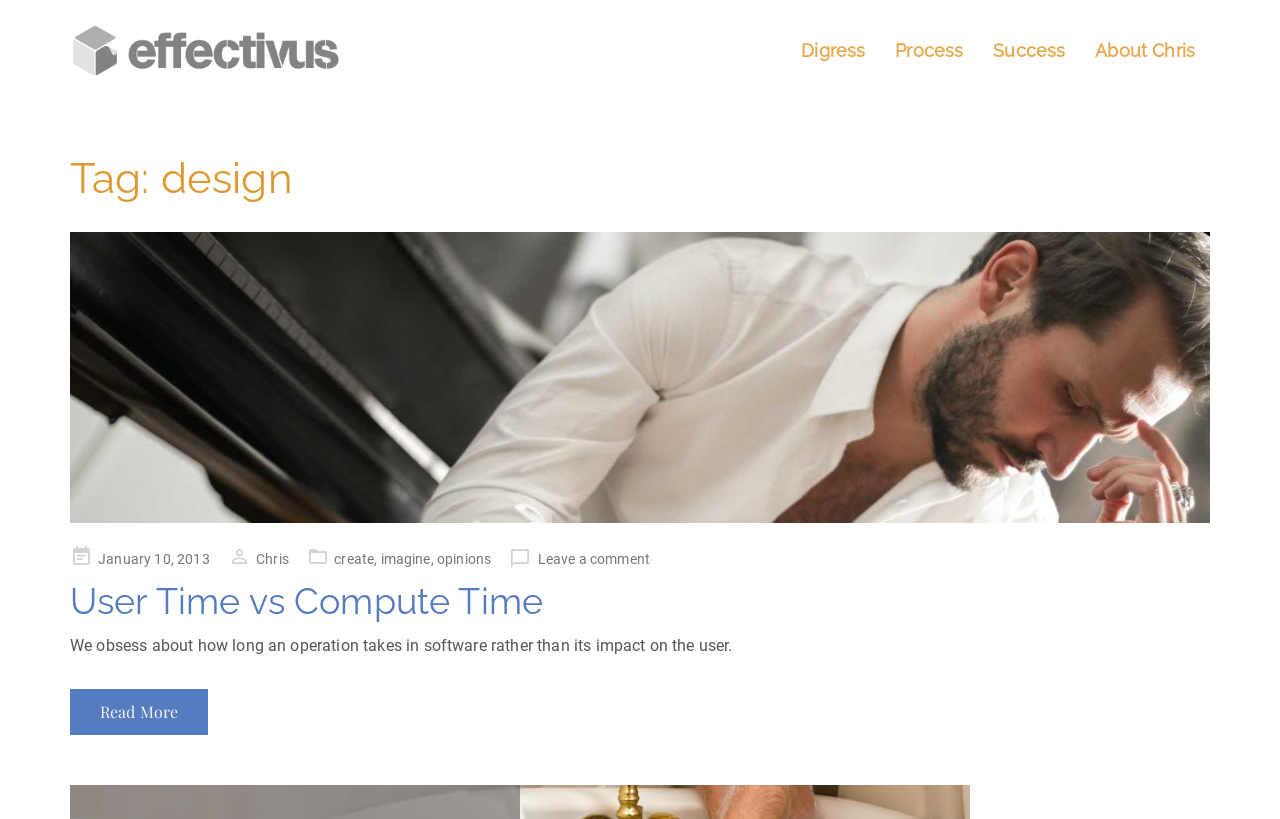What is the date of the article?
Refer to the screenshot and deliver a thorough answer to the question presented.

I found the date of the article by looking at the link element with the text 'January 10, 2013' near the bottom of the article, which is likely the publication date.